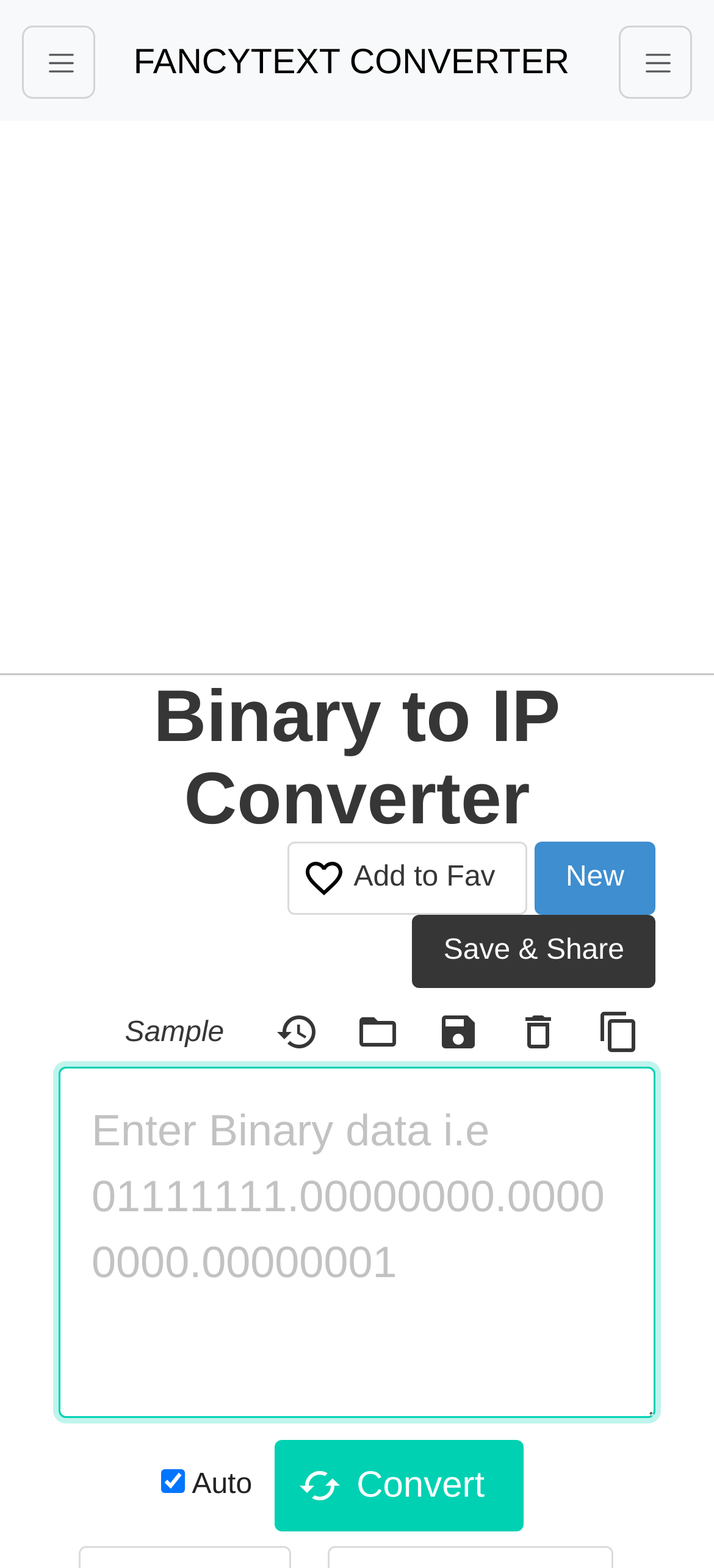What is the purpose of this online tool?
Observe the image and answer the question with a one-word or short phrase response.

Convert Binary to IP